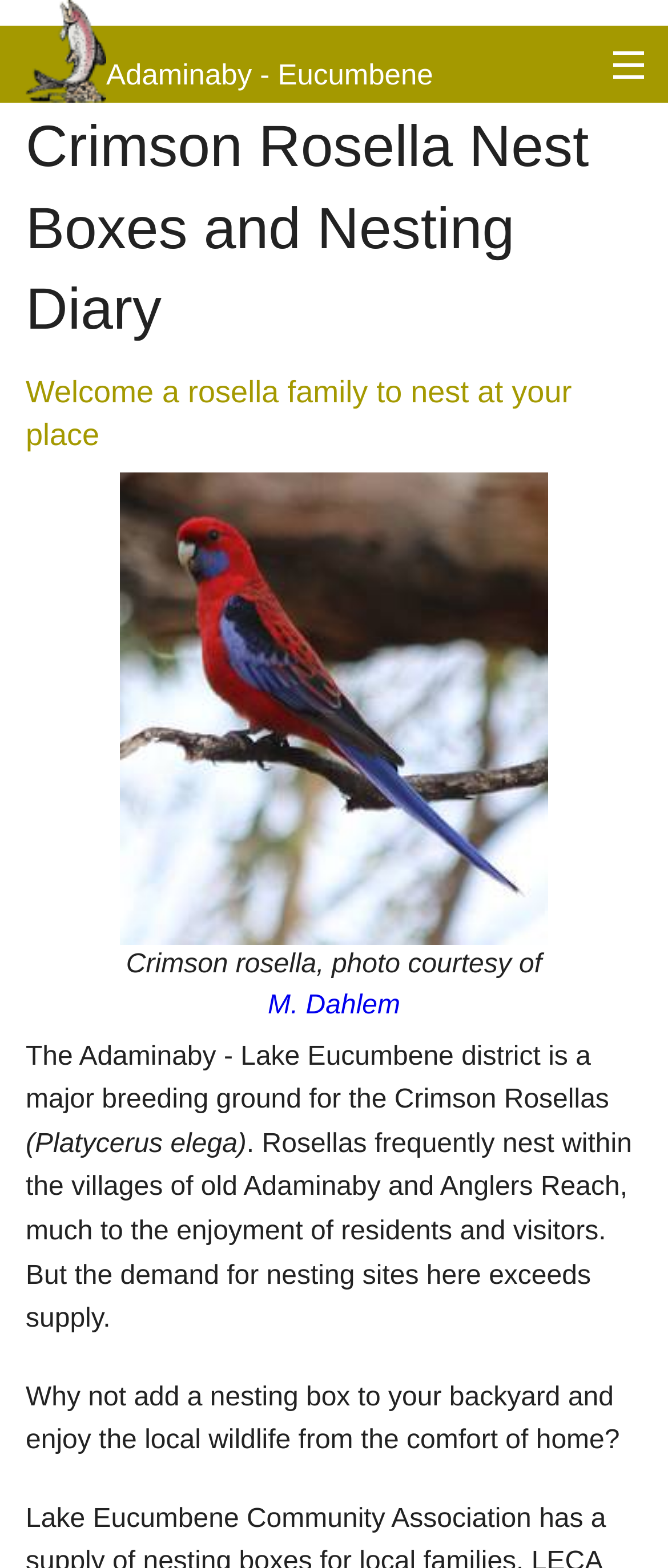Find the bounding box coordinates of the element to click in order to complete the given instruction: "View Home page."

[0.0, 0.066, 1.0, 0.12]